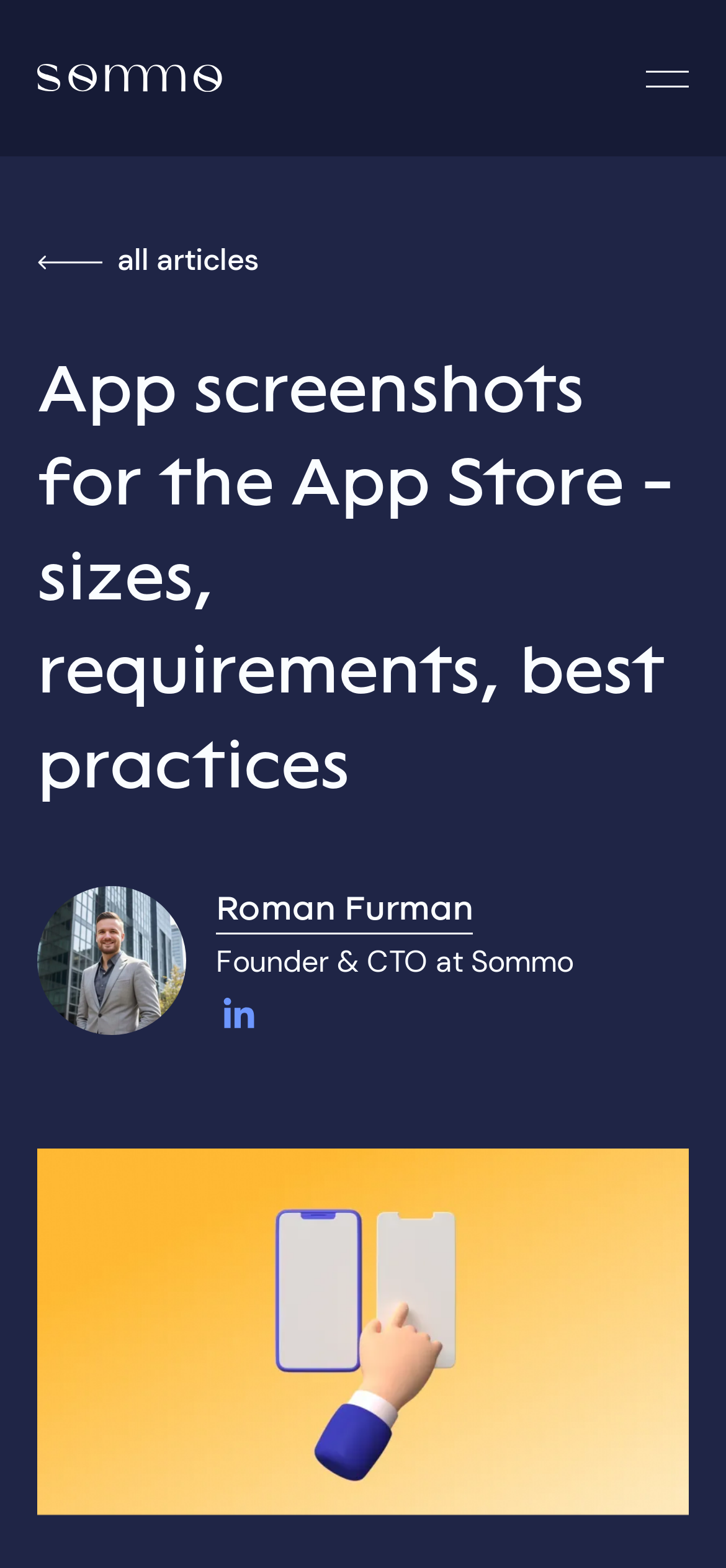How many links are in the top navigation bar?
Refer to the image and give a detailed response to the question.

I counted the links in the top navigation bar, which are 'home', 'all articles', and 'menu'. There are three links in total.